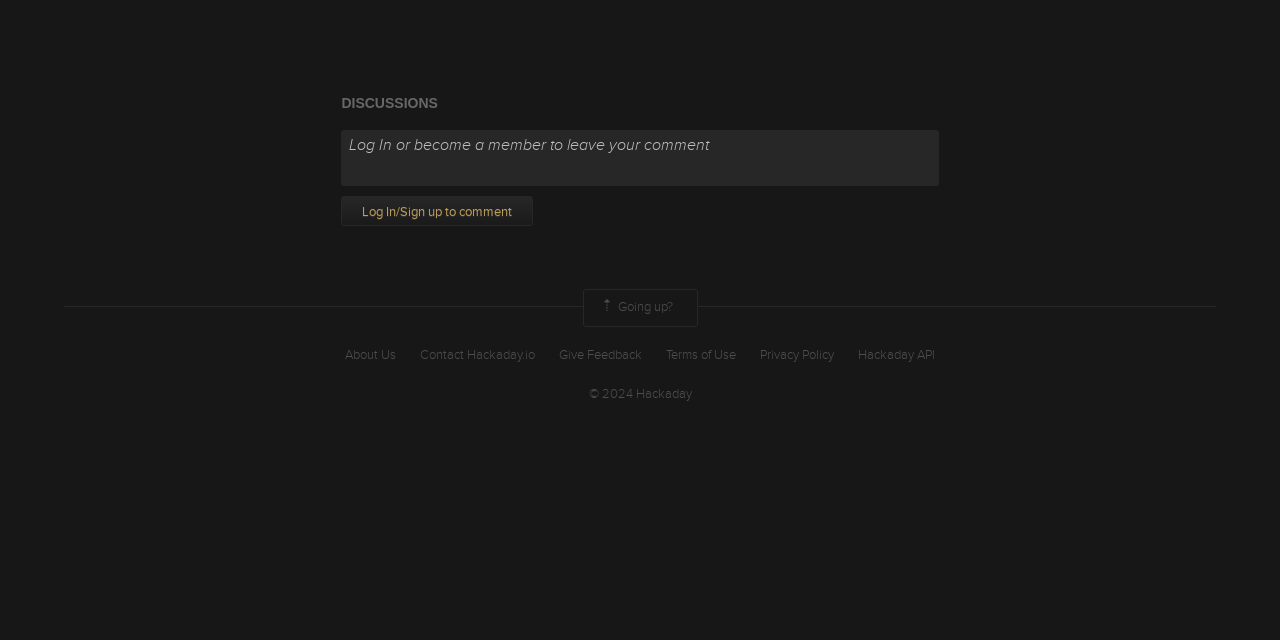Using the given element description, provide the bounding box coordinates (top-left x, top-left y, bottom-right x, bottom-right y) for the corresponding UI element in the screenshot: © 2024 Hackaday

[0.46, 0.601, 0.54, 0.629]